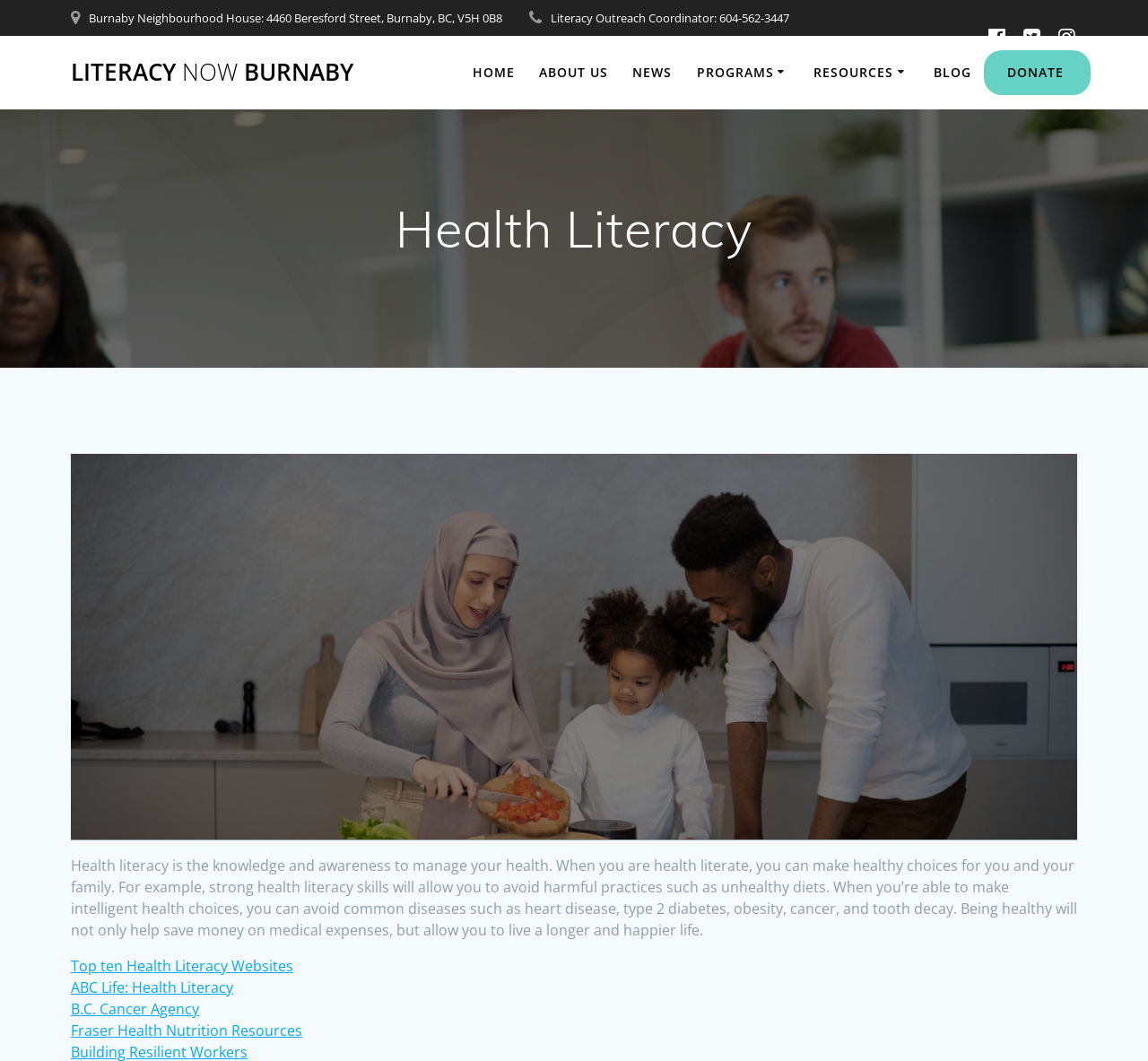Can you find the bounding box coordinates of the area I should click to execute the following instruction: "Click the 'Health Literacy' link"?

[0.709, 0.4, 0.89, 0.434]